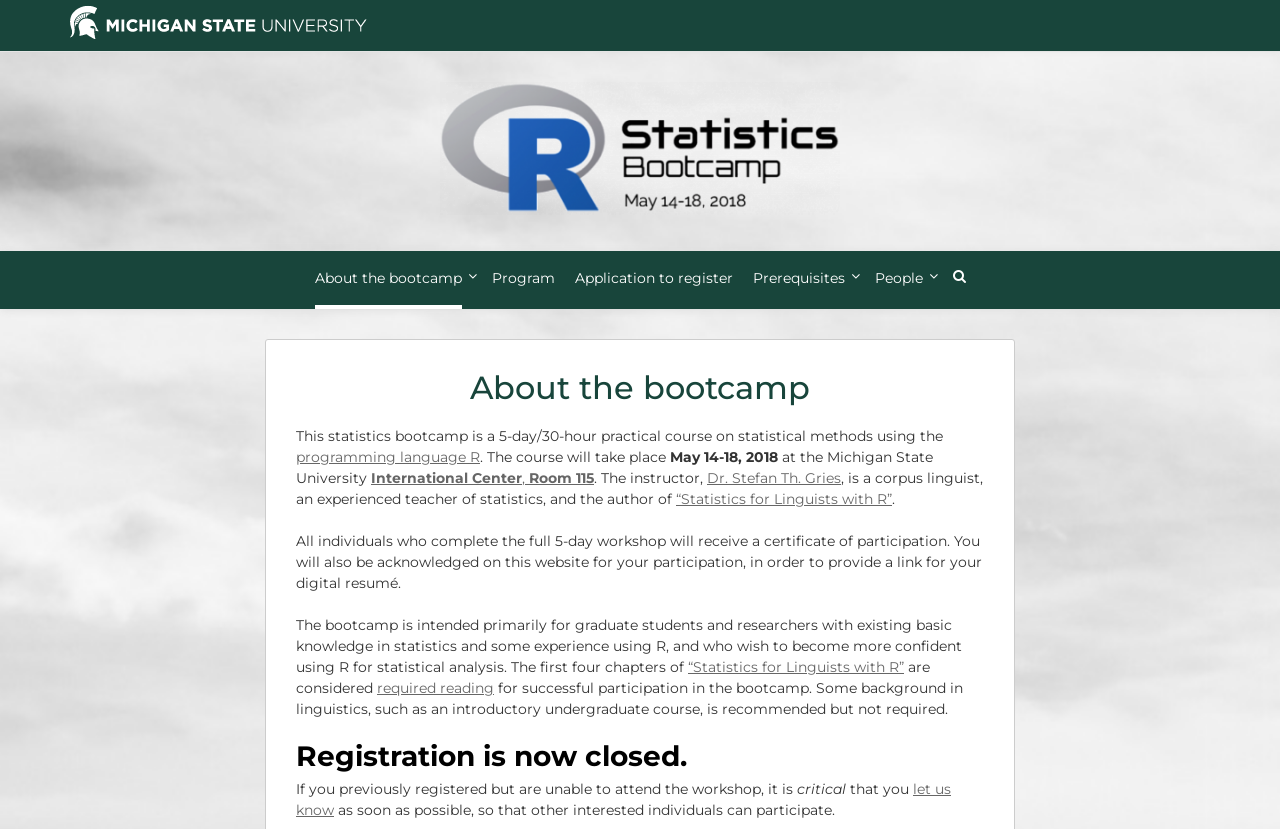Please find the bounding box coordinates for the clickable element needed to perform this instruction: "Click the 'programming language R' link".

[0.231, 0.54, 0.375, 0.562]